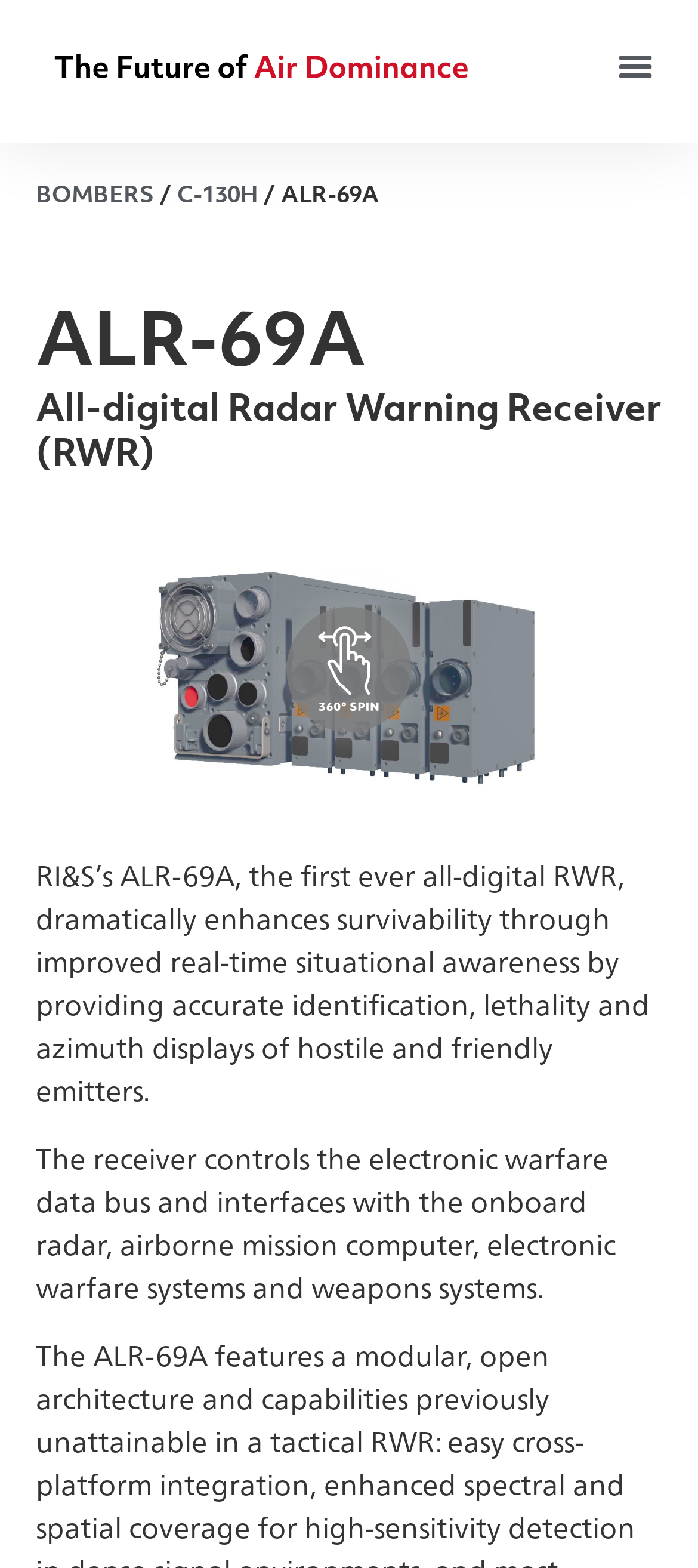Determine the bounding box for the UI element that matches this description: "C-130H".

[0.254, 0.118, 0.369, 0.131]